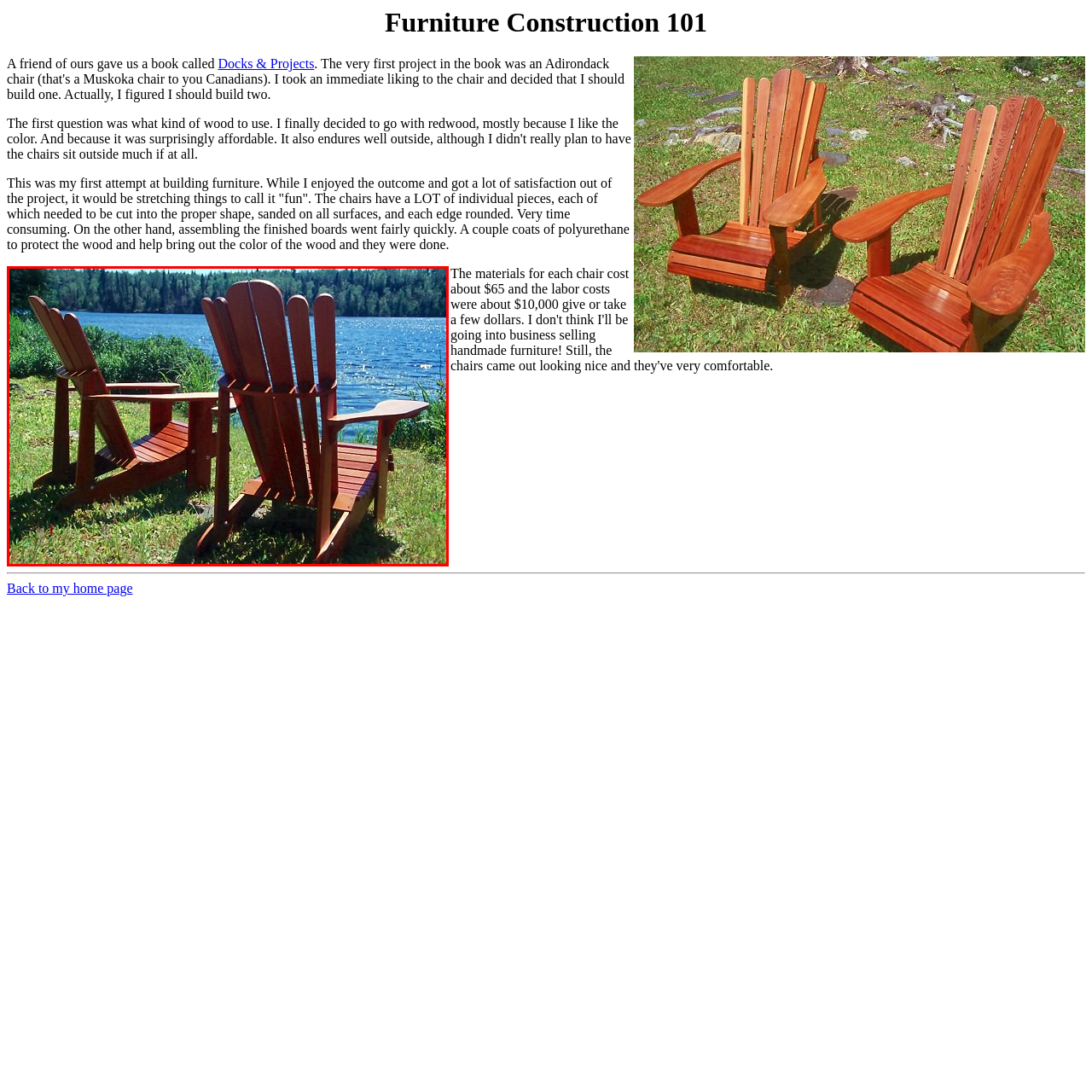Please analyze the image enclosed within the red bounding box and provide a comprehensive answer to the following question based on the image: What is the purpose of the setting in the image?

The caption suggests that the setting in the image is ideal for relaxation, unwinding, and enjoying the tranquility of nature, which implies that the purpose of the setting is to provide a peaceful and calming atmosphere.